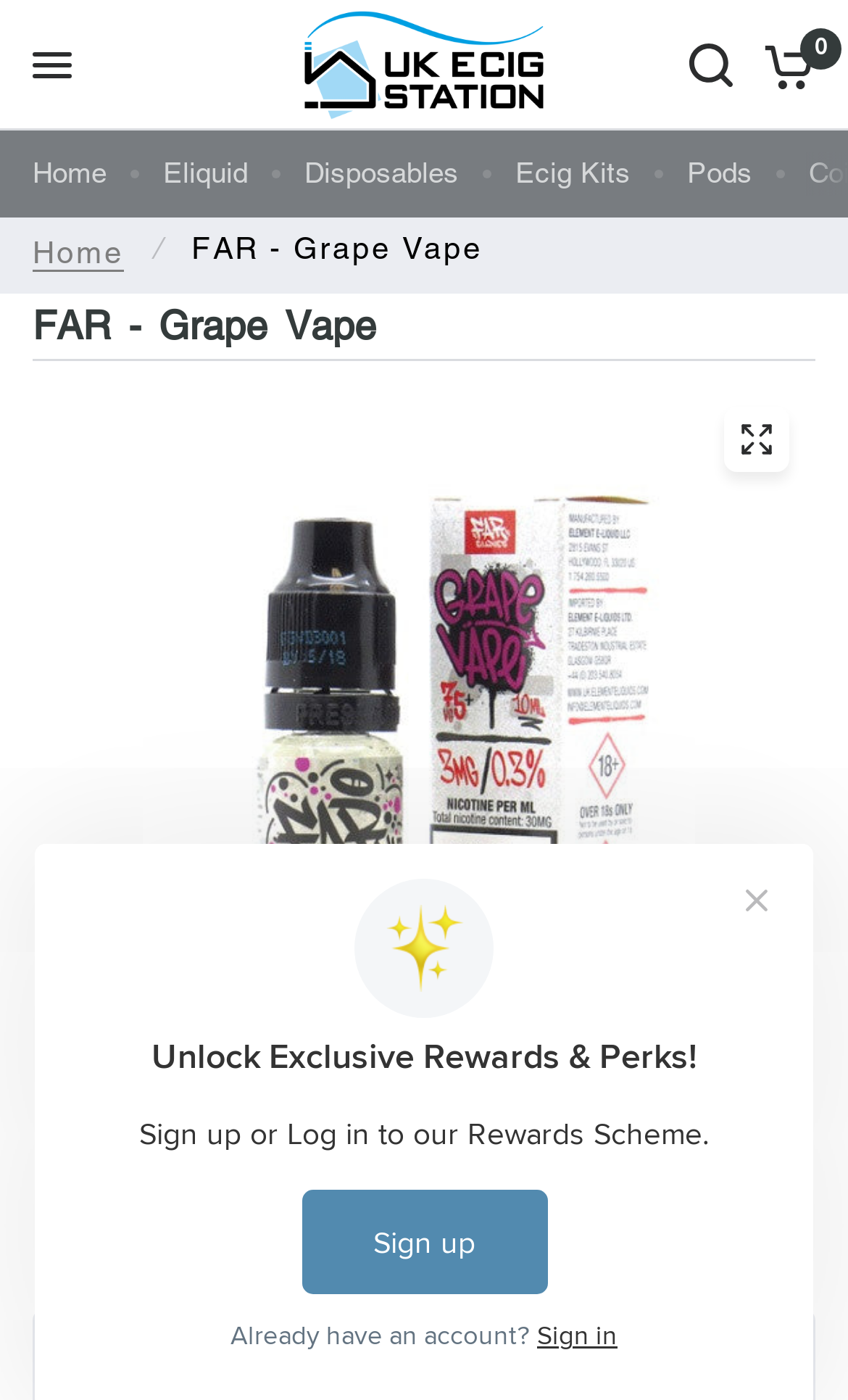What is the name of the e-liquid product?
Please respond to the question with a detailed and well-explained answer.

I found the answer by looking at the heading element on the webpage, which says 'FAR - Grape Vape'. This is likely the name of the e-liquid product being described on the page.